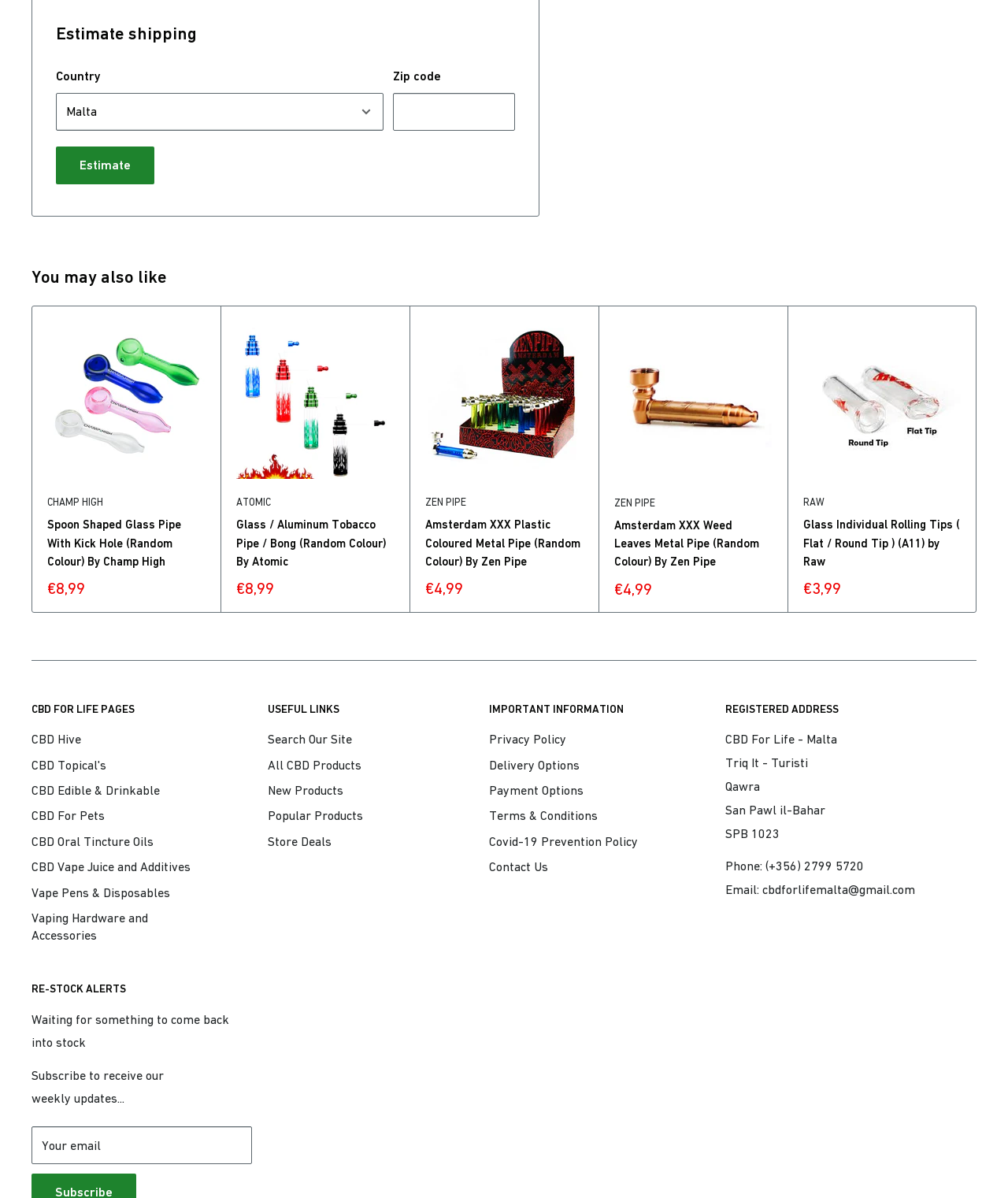Utilize the information from the image to answer the question in detail:
What is the purpose of the 'Your email' input field?

The 'Your email' input field is used to subscribe to the company's weekly updates. Users can enter their email address in this field to receive notifications about new products, promotions, or other updates from the company.